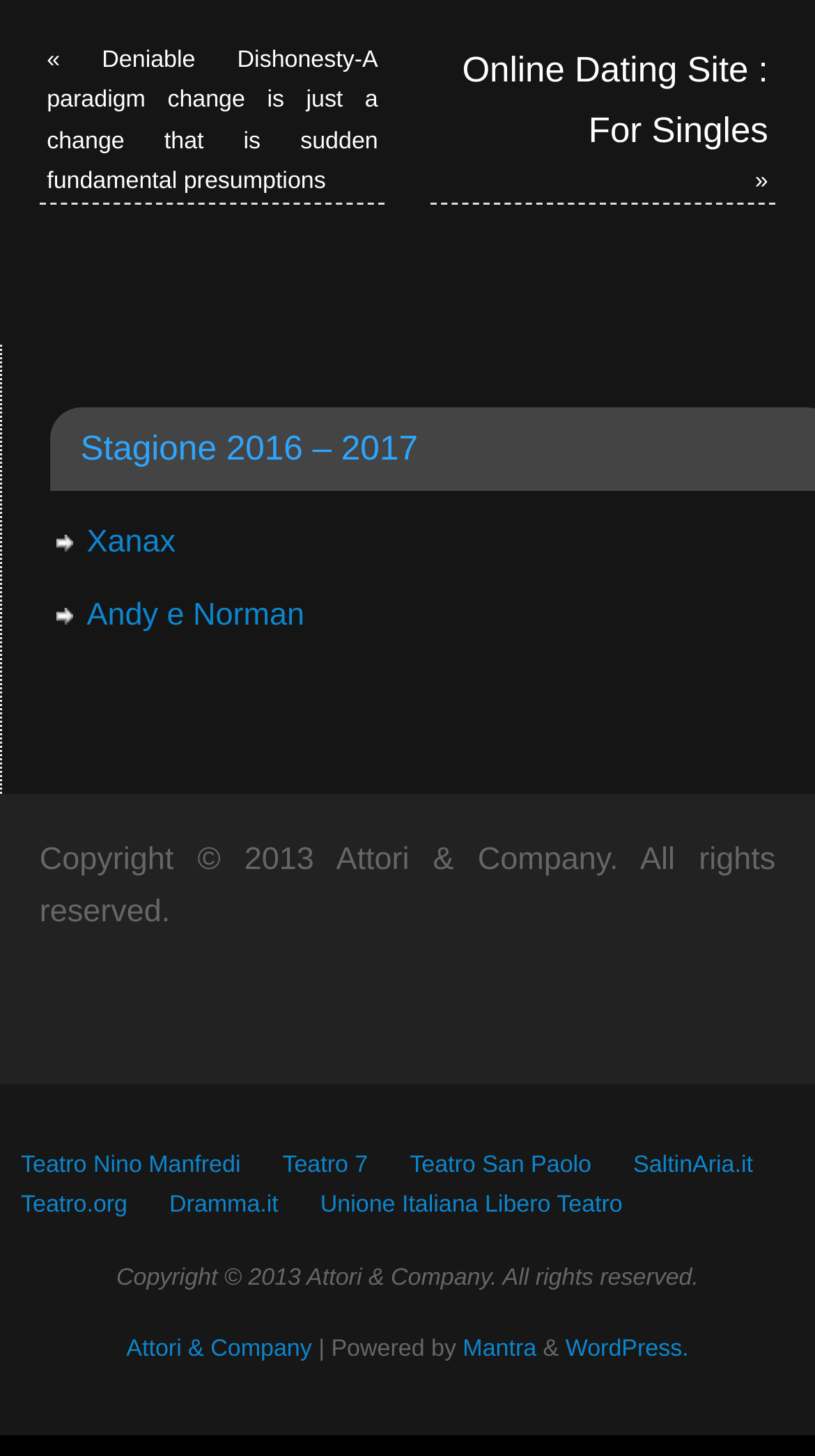What is the name of the online dating site?
Using the screenshot, give a one-word or short phrase answer.

For Singles